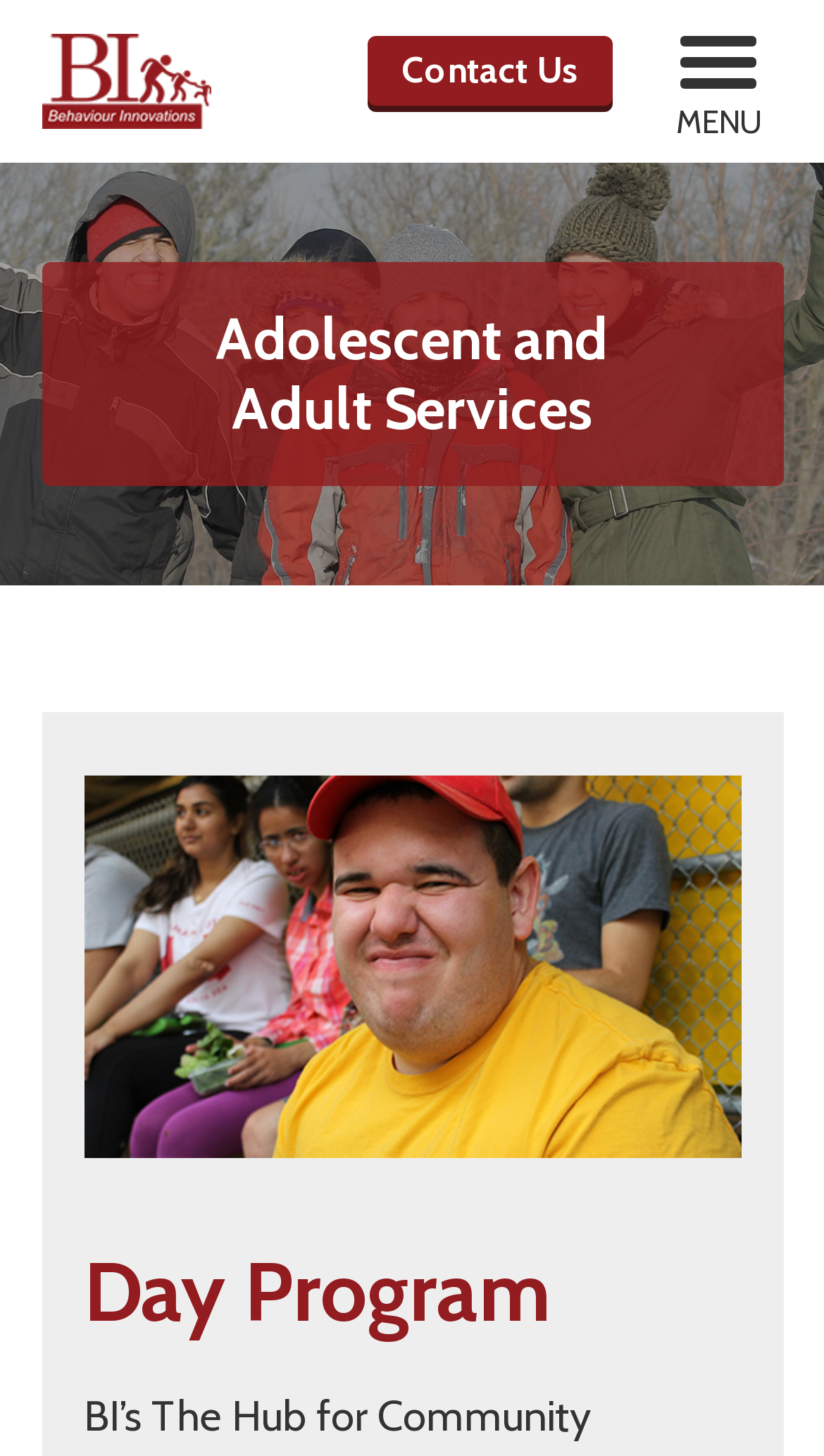Identify and provide the text of the main header on the webpage.

Adolescent and Adult Services